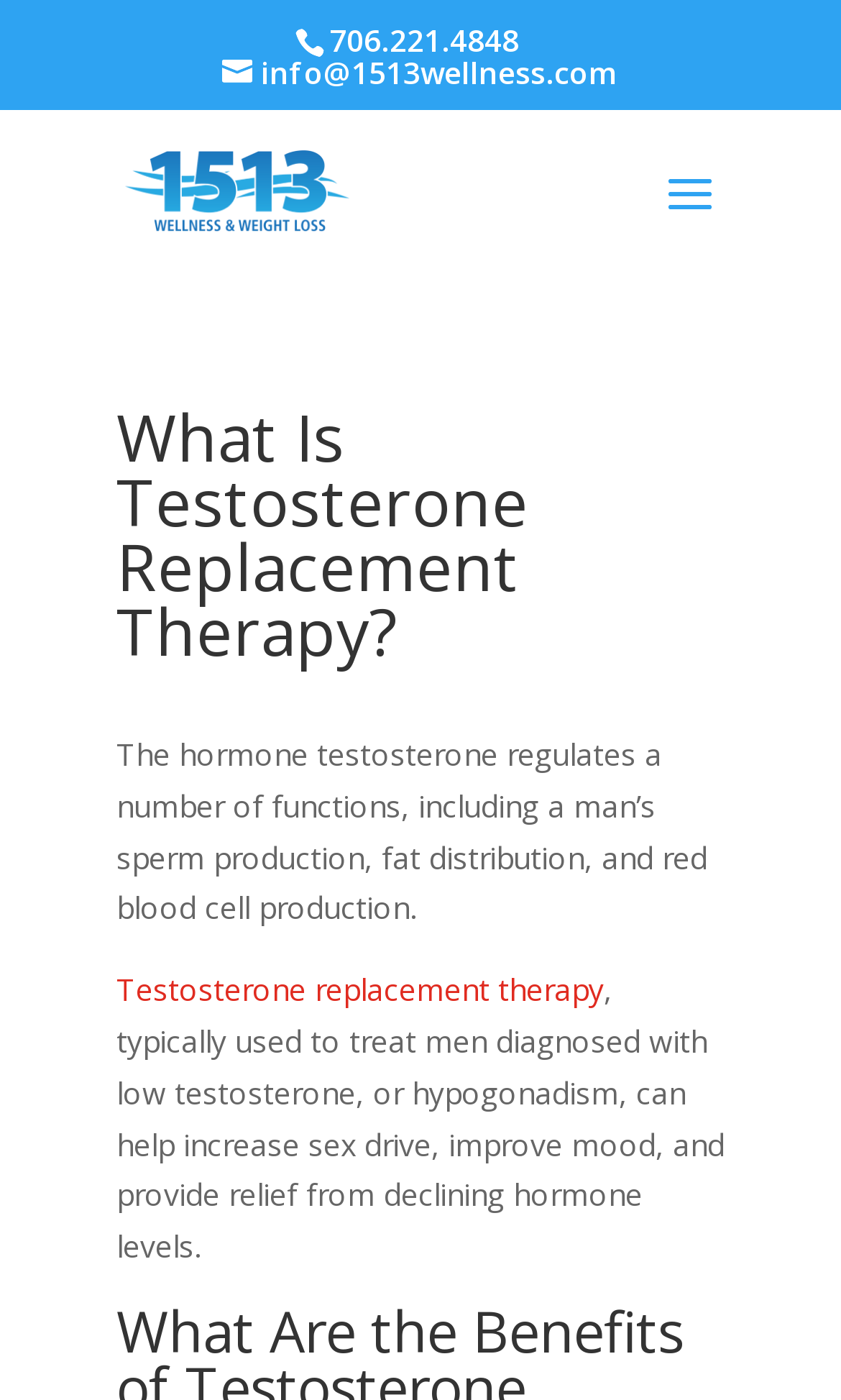Find and provide the bounding box coordinates for the UI element described here: "name="s" placeholder="Search …" title="Search for:"". The coordinates should be given as four float numbers between 0 and 1: [left, top, right, bottom].

[0.463, 0.078, 0.823, 0.081]